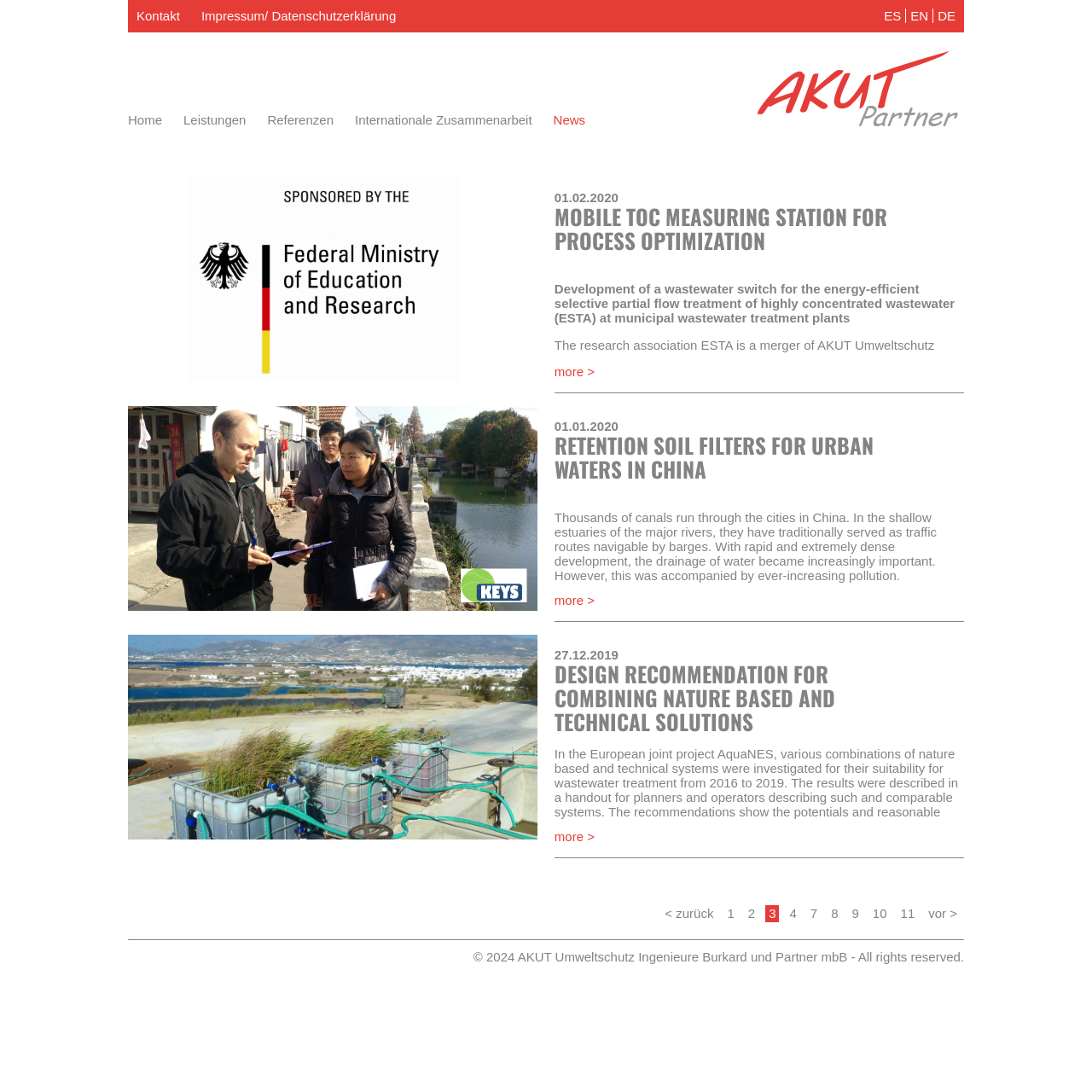How many images are there on the webpage?
Give a one-word or short phrase answer based on the image.

3